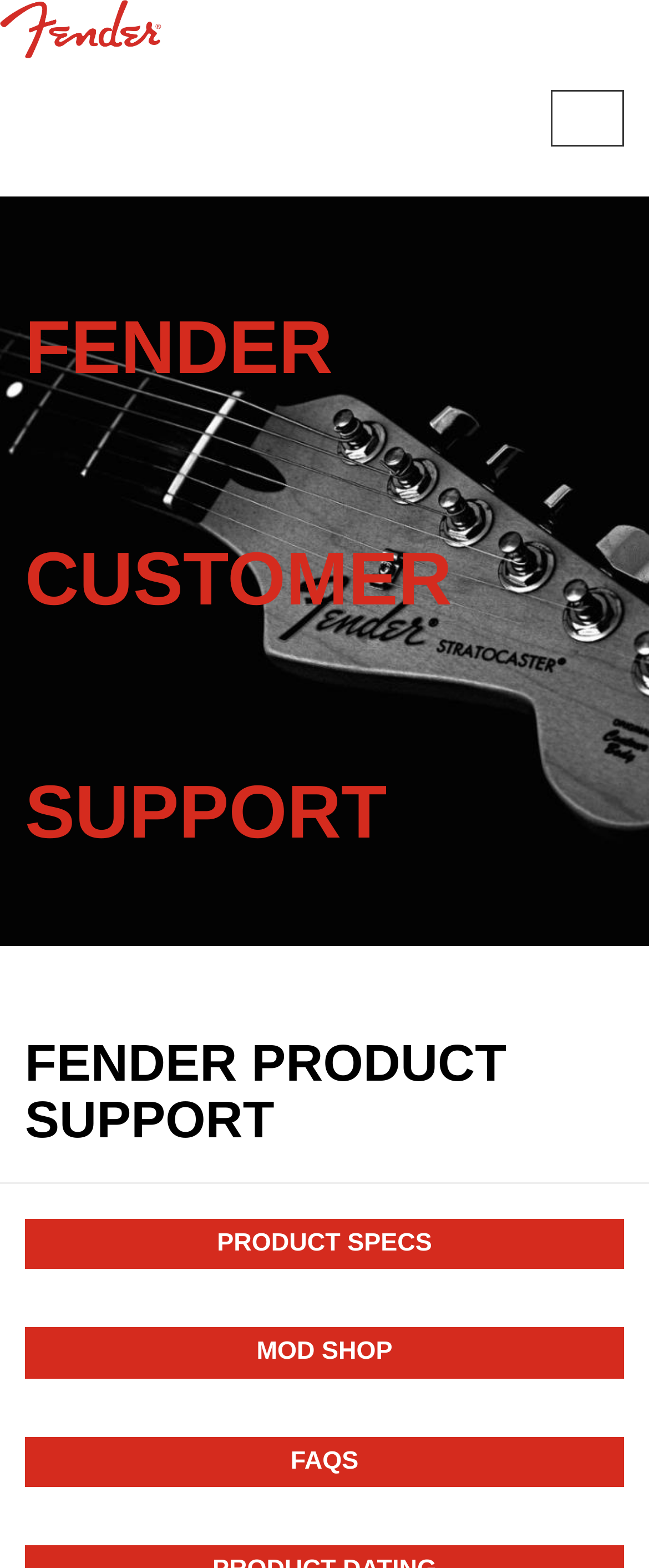Identify the bounding box coordinates for the UI element described by the following text: "Toggle navigation". Provide the coordinates as four float numbers between 0 and 1, in the format [left, top, right, bottom].

[0.849, 0.057, 0.962, 0.093]